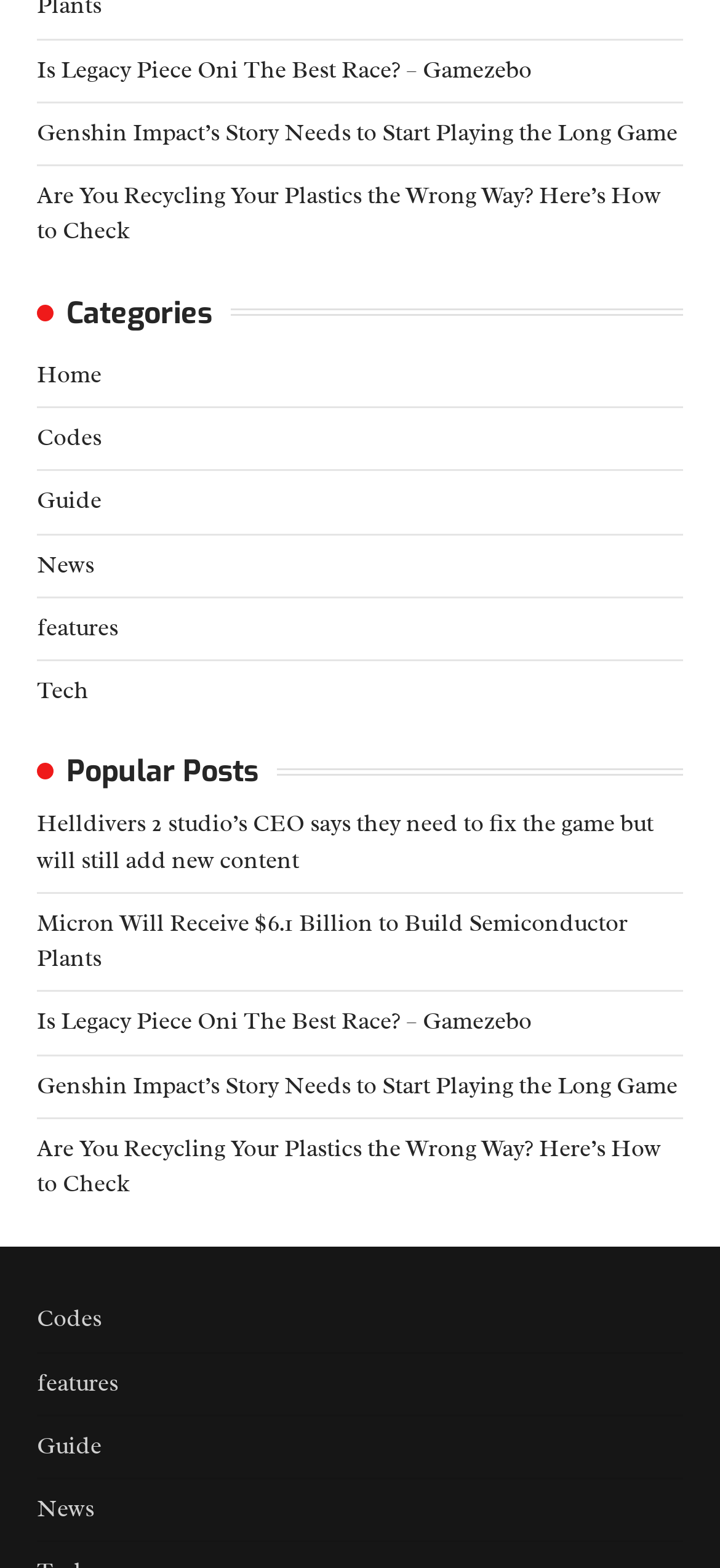Please identify the bounding box coordinates of the element that needs to be clicked to execute the following command: "Go to the ABOUT page". Provide the bounding box using four float numbers between 0 and 1, formatted as [left, top, right, bottom].

None